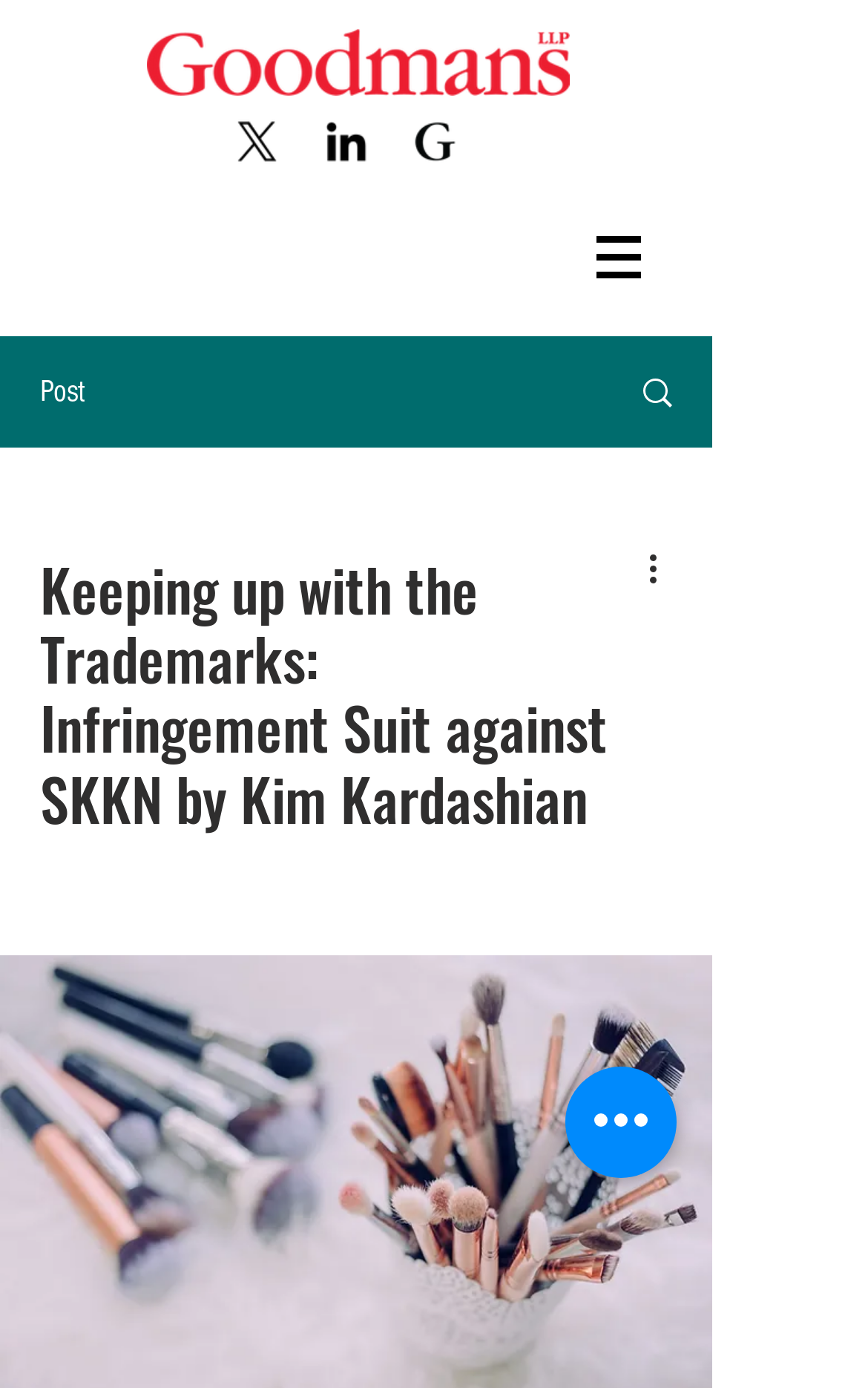Provide a thorough summary of the webpage.

The webpage appears to be a news article or blog post about a lawsuit against Kim Kardashian's skincare brand SKKN By Kim. At the top left of the page, there is a logo of Goodmans LLP, a law firm, accompanied by a link and an image. To the right of the logo, there is a social bar with links to LinkedIn and Goodmans Intellectual Property Web, each accompanied by an icon.

Below the social bar, there is a navigation menu labeled "Site" with a button that has a popup menu. To the left of the navigation menu, there is a static text "Post". On the right side of the page, there is a heading that reads "Keeping up with the Trademarks: Infringement Suit against SKKN by Kim Kardashian", which is likely the title of the article.

Below the heading, there is a link with an image, and a button labeled "More actions" with an image. The button is not pressed. At the bottom of the page, there is a button labeled "Quick actions". Overall, the page has a simple layout with a focus on the article title and content.